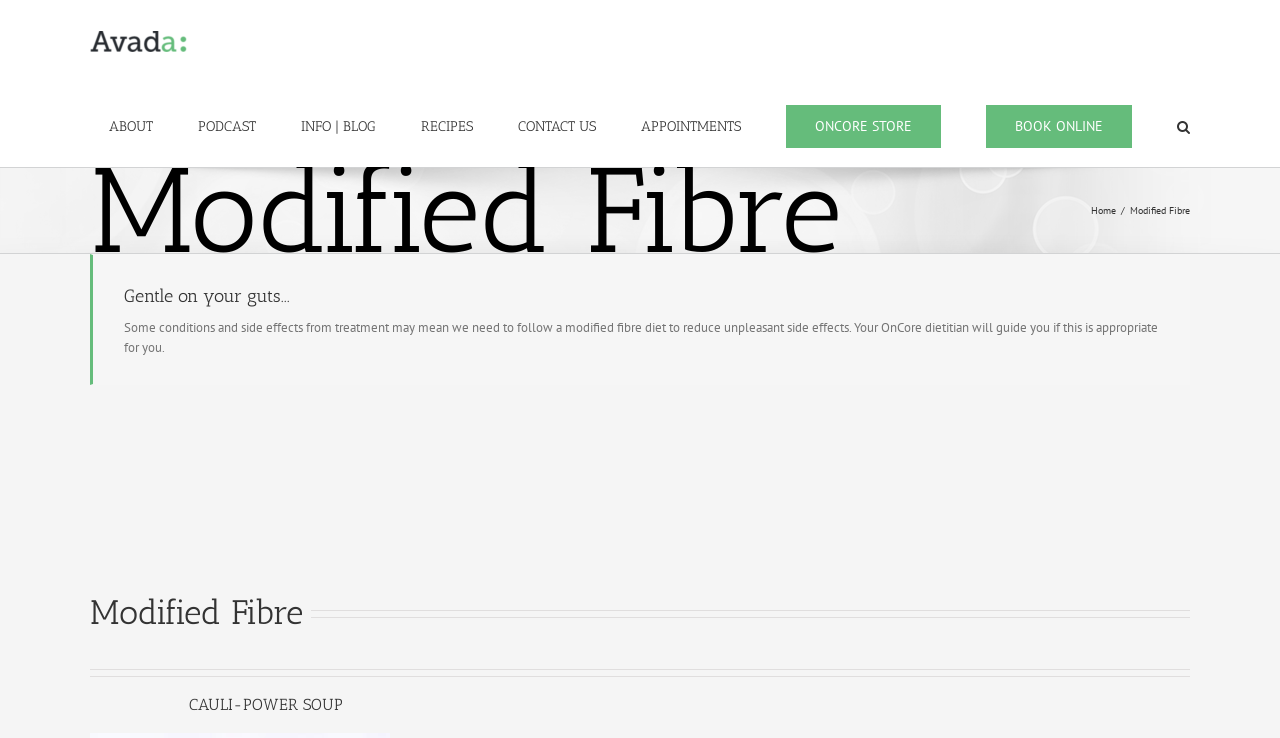What is the main topic of the webpage?
Can you give a detailed and elaborate answer to the question?

The heading 'Modified Fibre' appears multiple times on the webpage, and the text below it explains the concept of modified fibre diet, indicating that it is the main topic of the webpage.